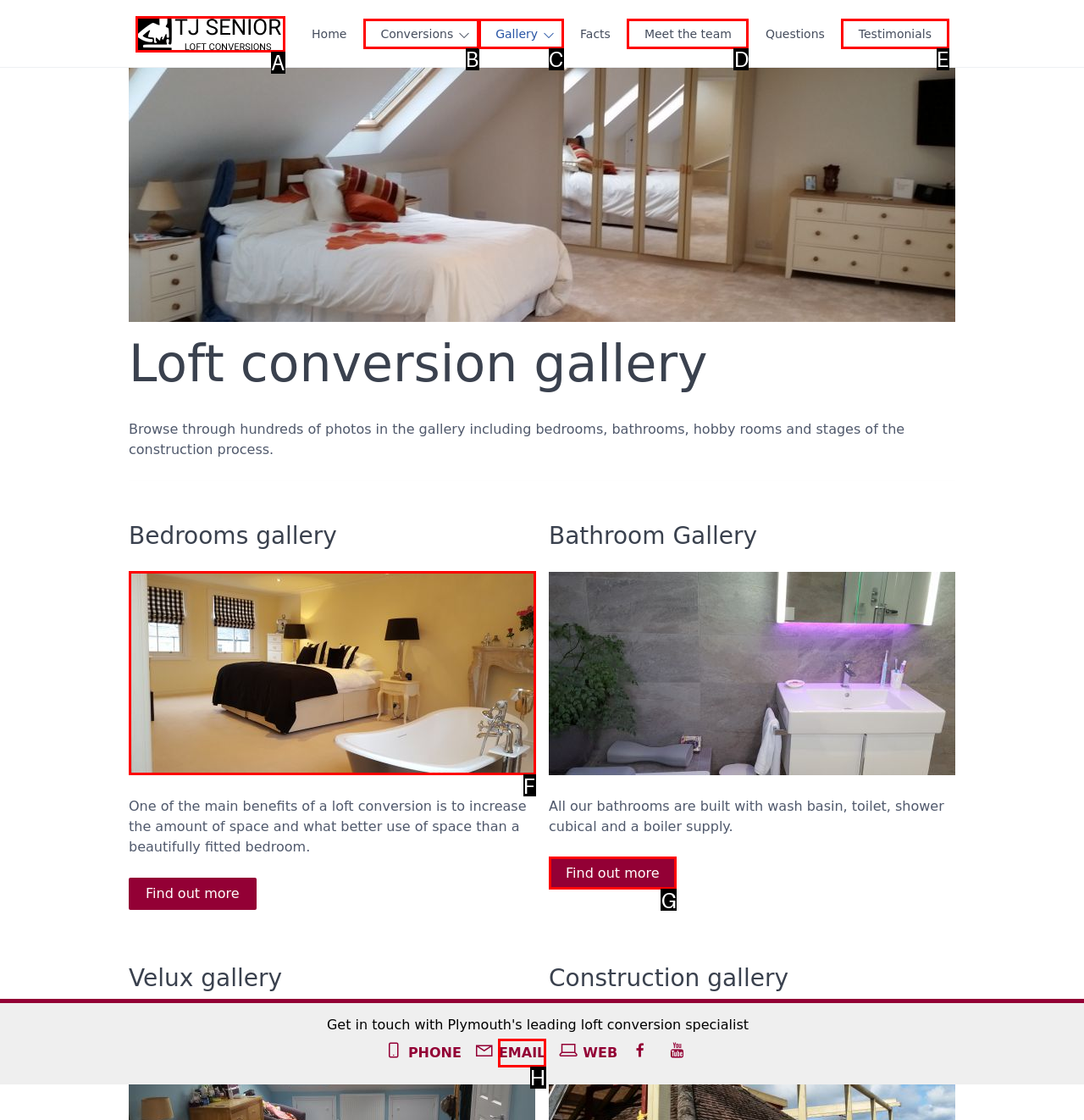Pick the option that best fits the description: aria-label="Collapse sidebar ( [ )". Reply with the letter of the matching option directly.

None